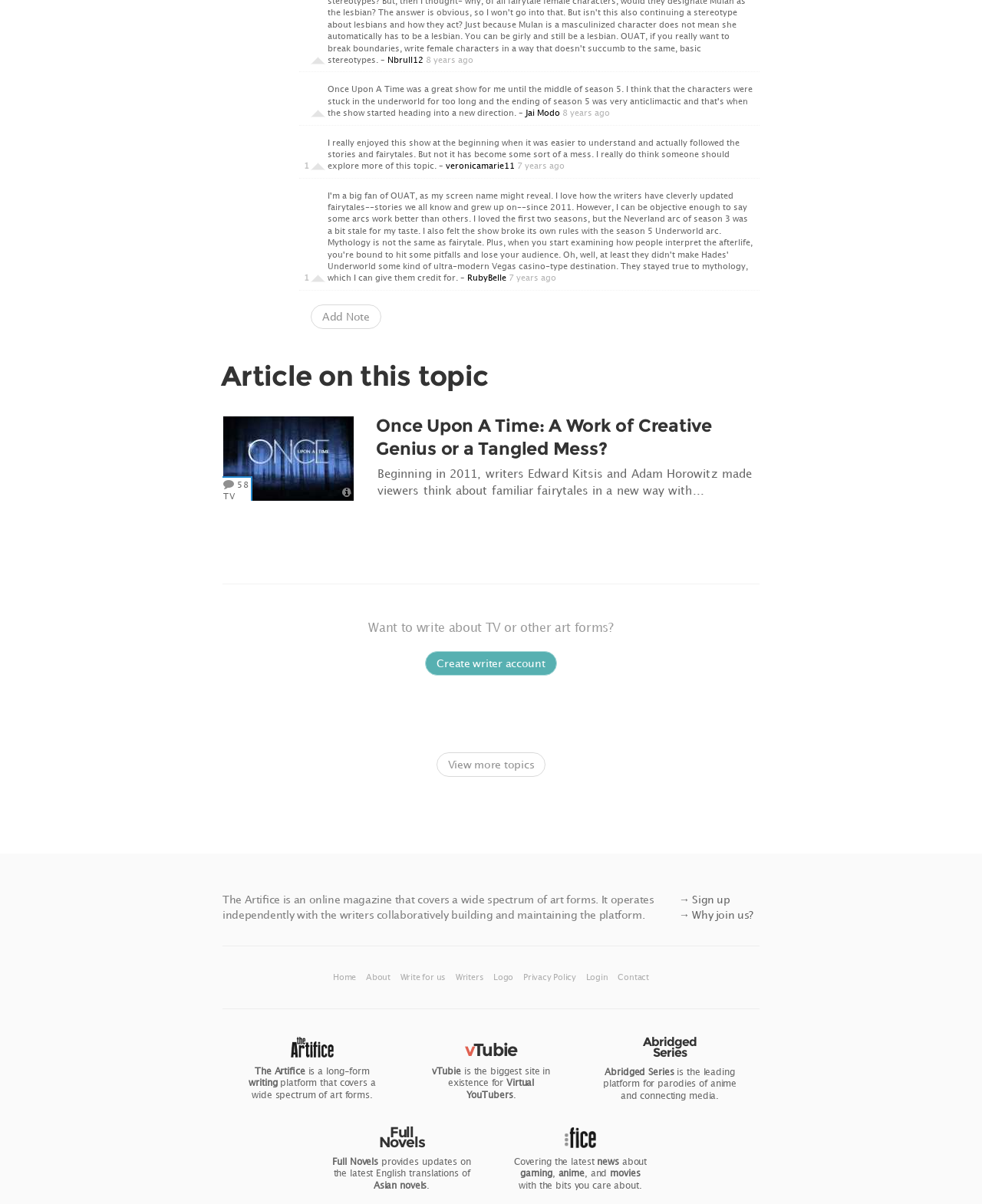Determine the bounding box of the UI element mentioned here: "Create writer account". The coordinates must be in the format [left, top, right, bottom] with values ranging from 0 to 1.

[0.433, 0.541, 0.567, 0.561]